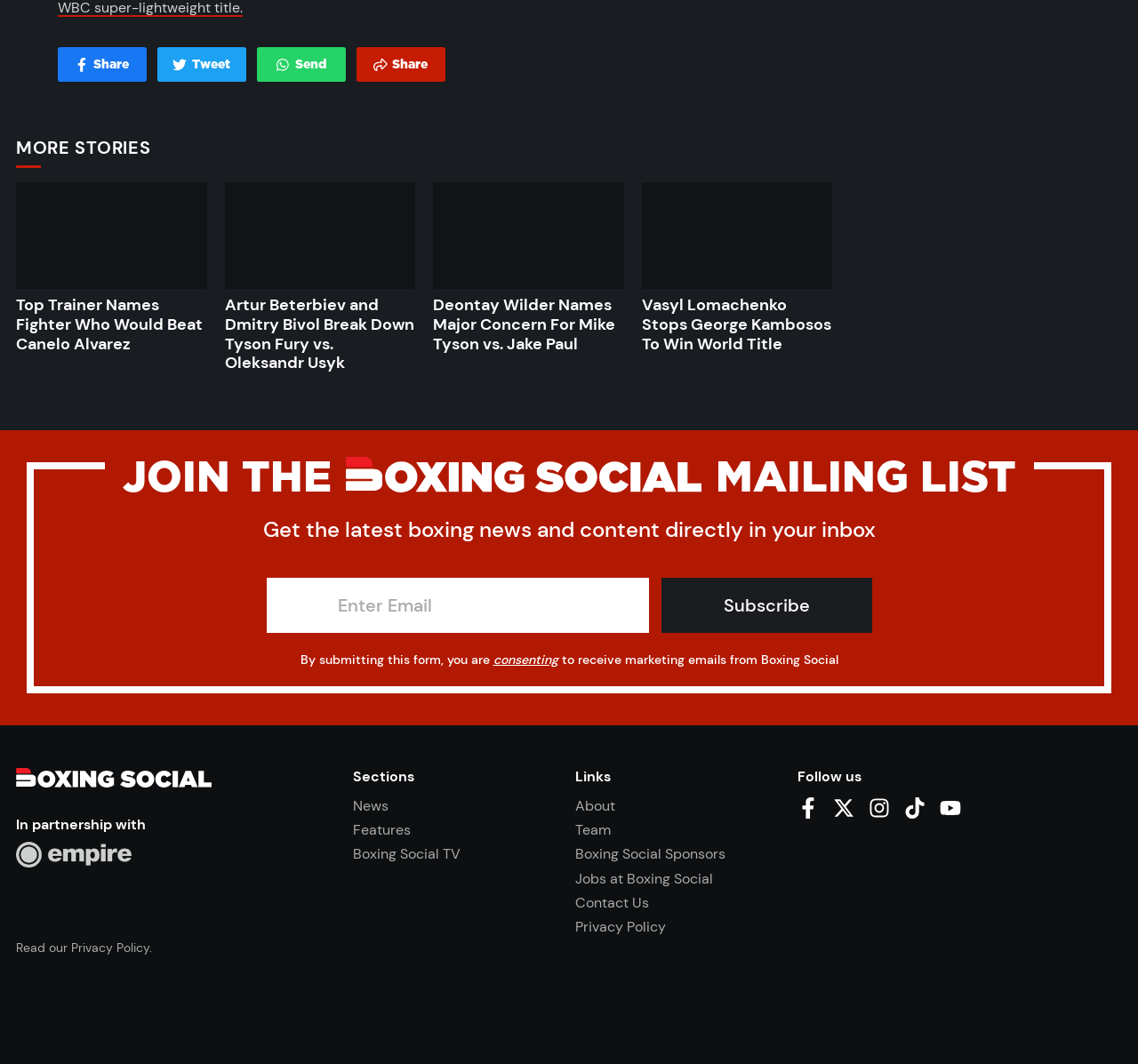Please find the bounding box coordinates of the clickable region needed to complete the following instruction: "Share on Facebook". The bounding box coordinates must consist of four float numbers between 0 and 1, i.e., [left, top, right, bottom].

[0.05, 0.044, 0.129, 0.077]